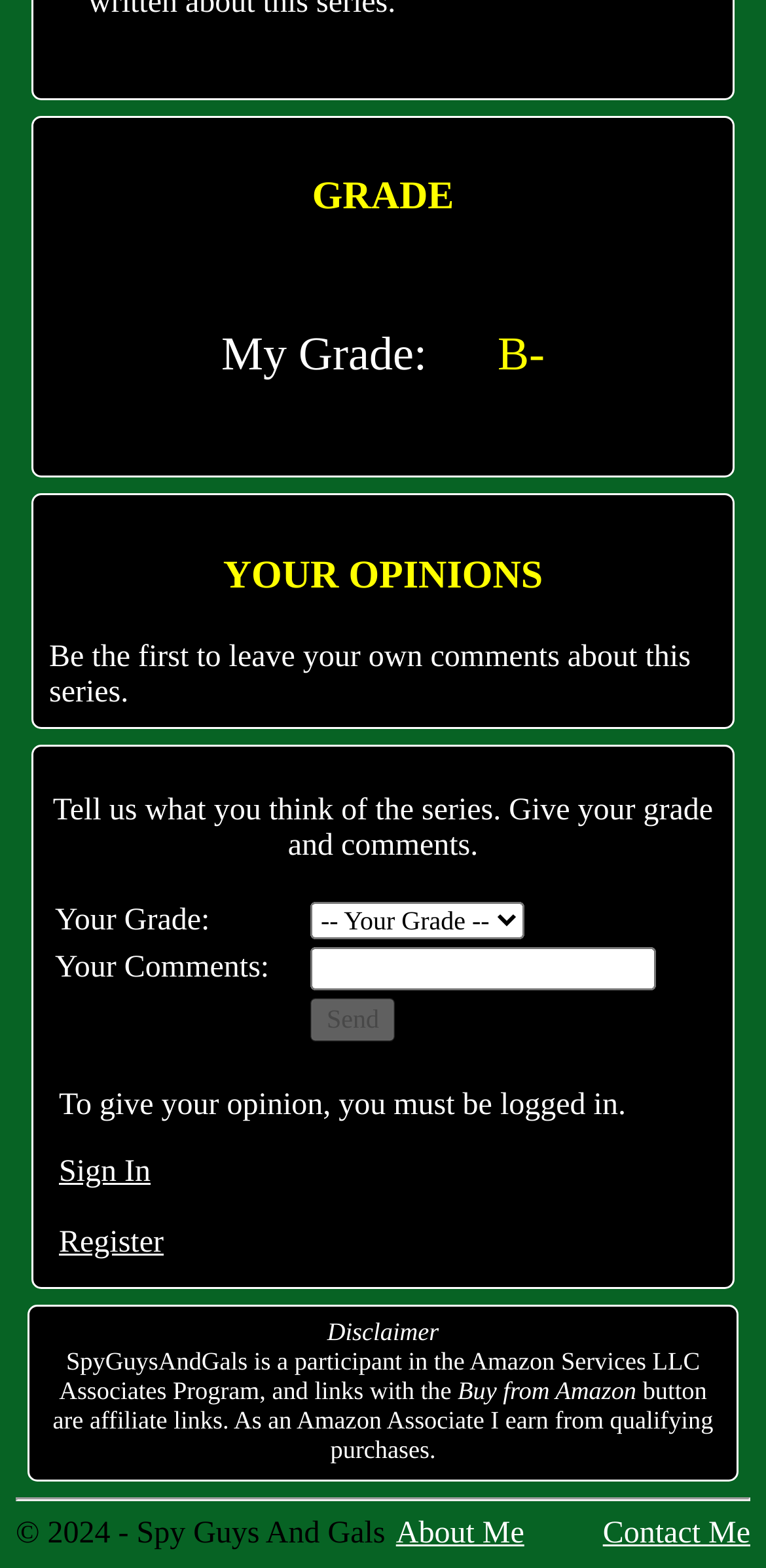Analyze the image and give a detailed response to the question:
What is required to give an opinion?

The webpage indicates that users must be logged in to give their opinions, as stated in the StaticText element 'To give your opinion, you must be logged in.' with a bounding box at [0.077, 0.694, 0.817, 0.716]. This suggests that users need to sign in or register to access the opinion-giving feature.